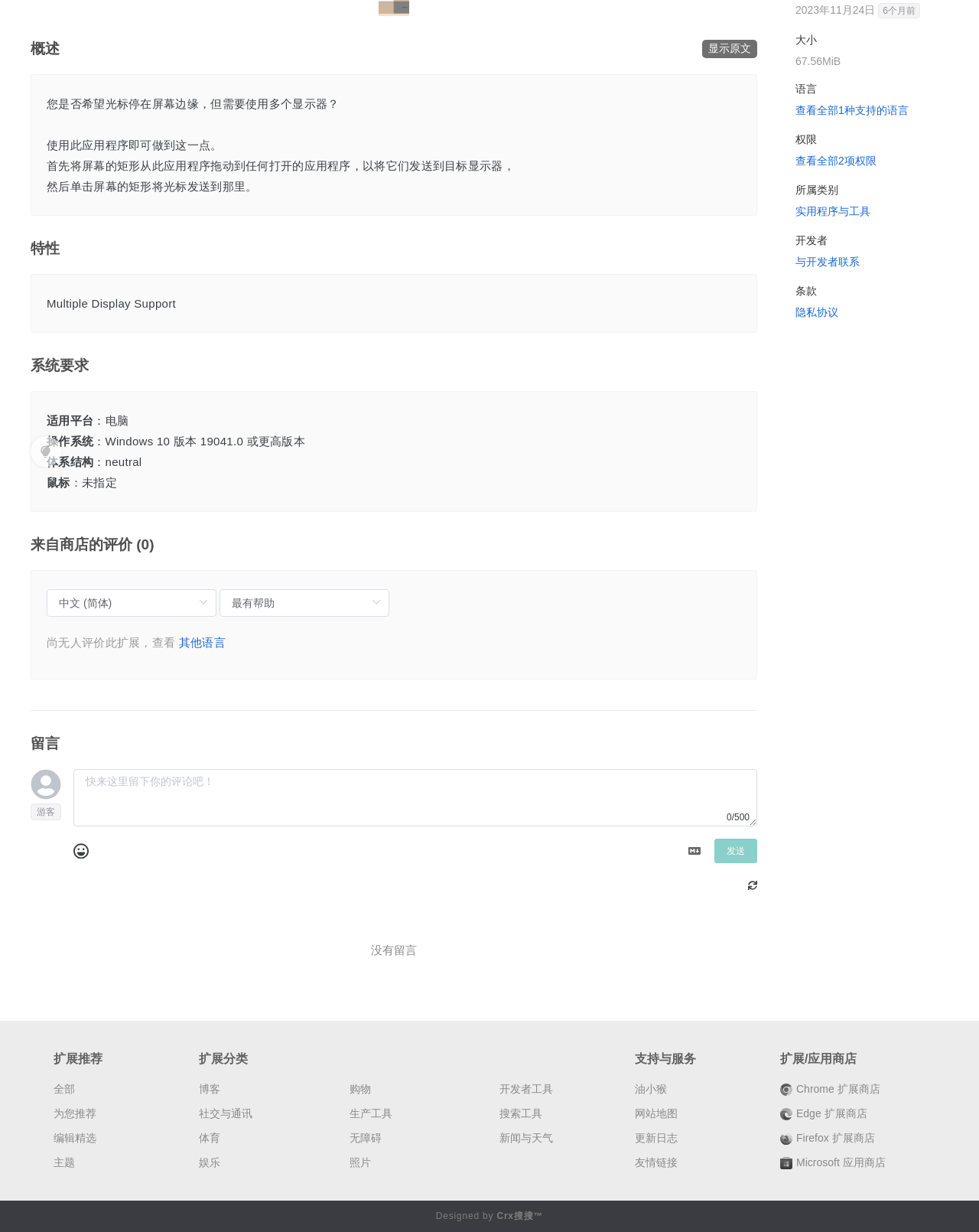Determine the bounding box for the described HTML element: "Microsoft 应用商店". Ensure the coordinates are four float numbers between 0 and 1 in the format [left, top, right, bottom].

[0.797, 0.939, 0.945, 0.95]